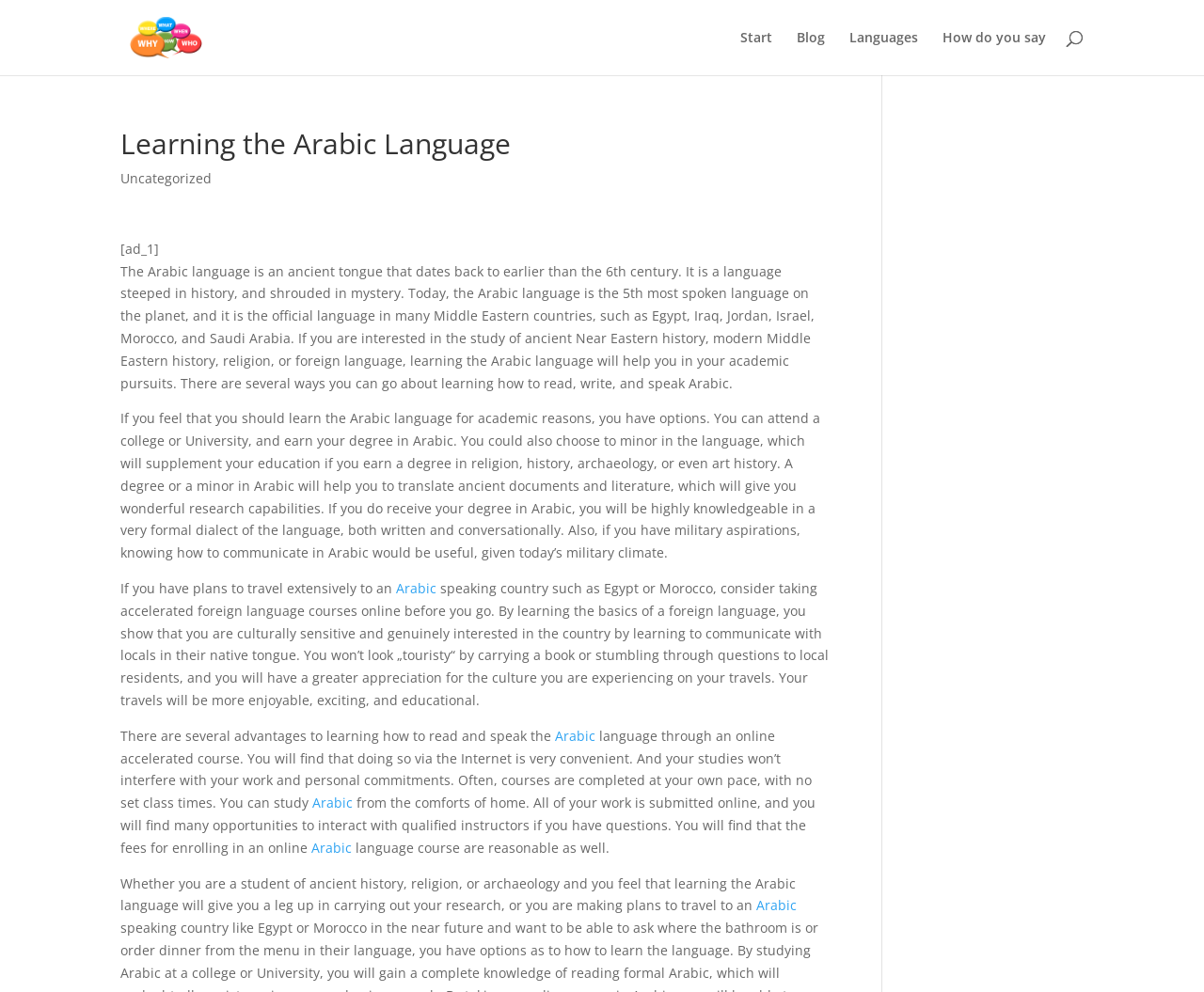Identify the bounding box coordinates for the region of the element that should be clicked to carry out the instruction: "Click the 'EMMA 2024 Music Files' link". The bounding box coordinates should be four float numbers between 0 and 1, i.e., [left, top, right, bottom].

None